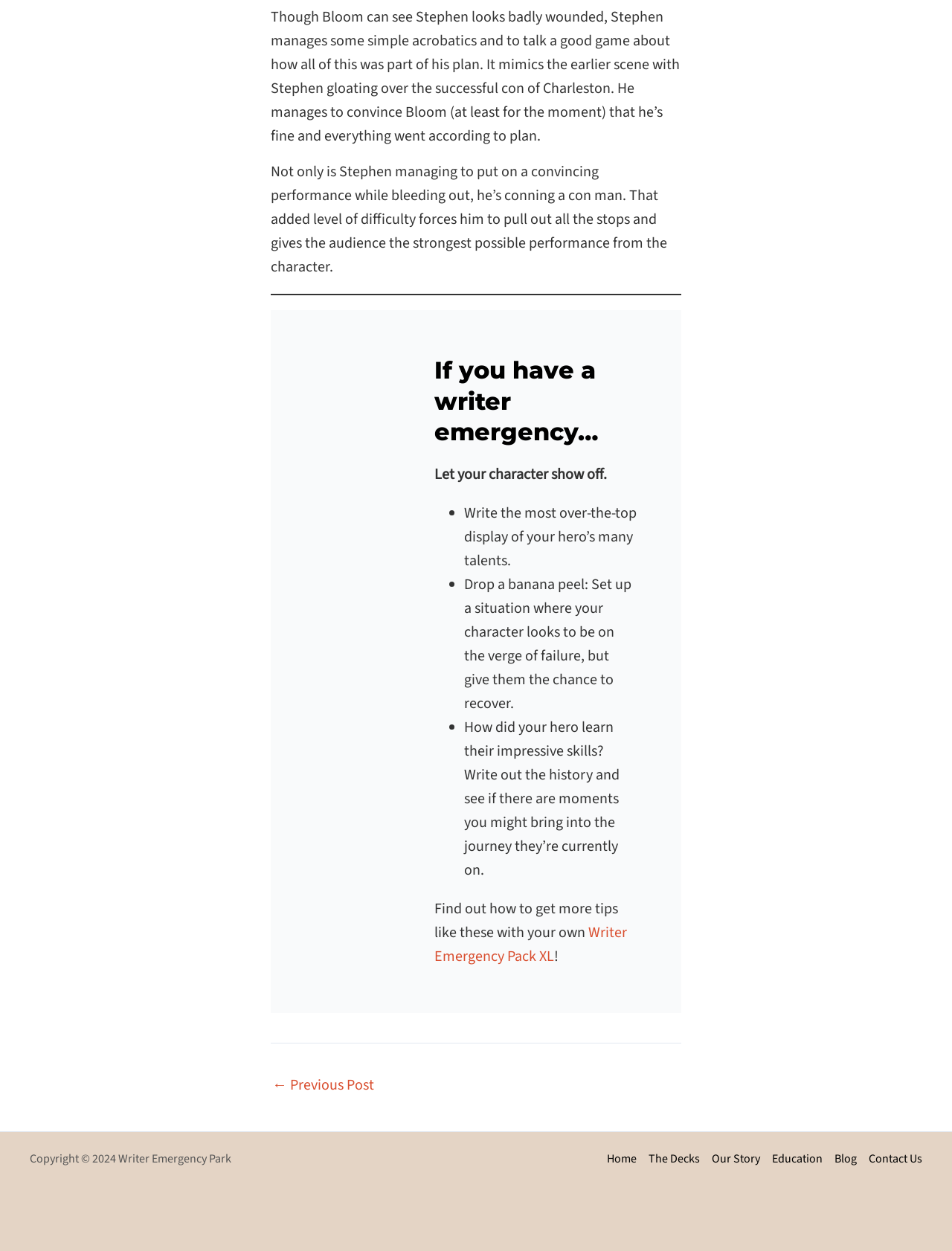What is the purpose of the Writer Emergency Pack XL?
Look at the image and respond to the question as thoroughly as possible.

The text suggests that the Writer Emergency Pack XL is a resource that can provide more tips and guidance for writers, as indicated by the sentence 'Find out how to get more tips like these with your own Writer Emergency Pack XL'.